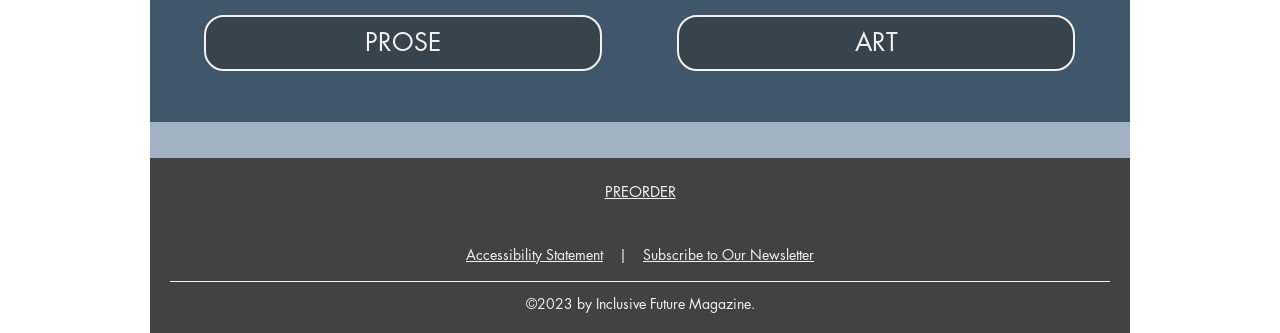Please locate the bounding box coordinates of the element's region that needs to be clicked to follow the instruction: "check Twitter". The bounding box coordinates should be provided as four float numbers between 0 and 1, i.e., [left, top, right, bottom].

[0.46, 0.645, 0.481, 0.726]